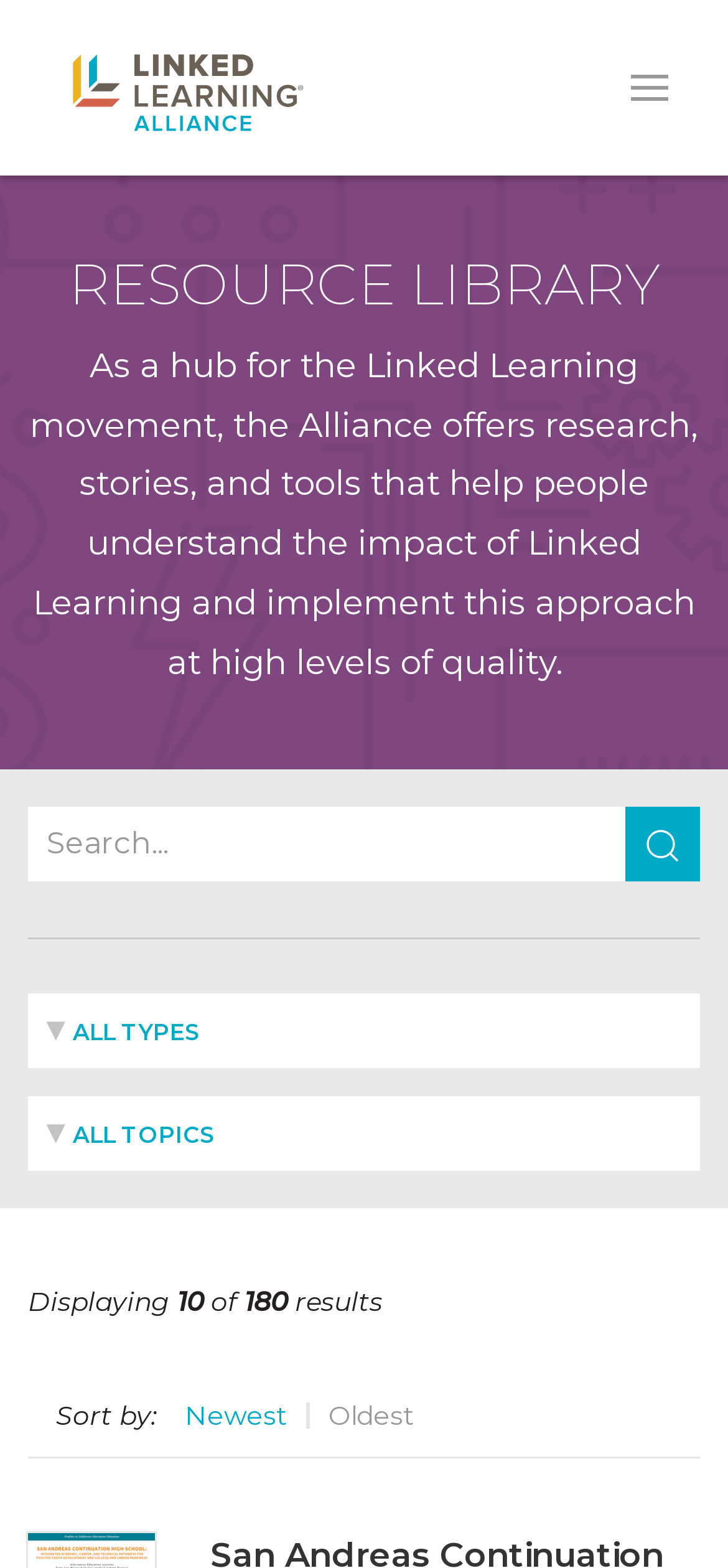Identify the bounding box for the UI element that is described as follows: "All Topics".

[0.064, 0.705, 0.295, 0.741]